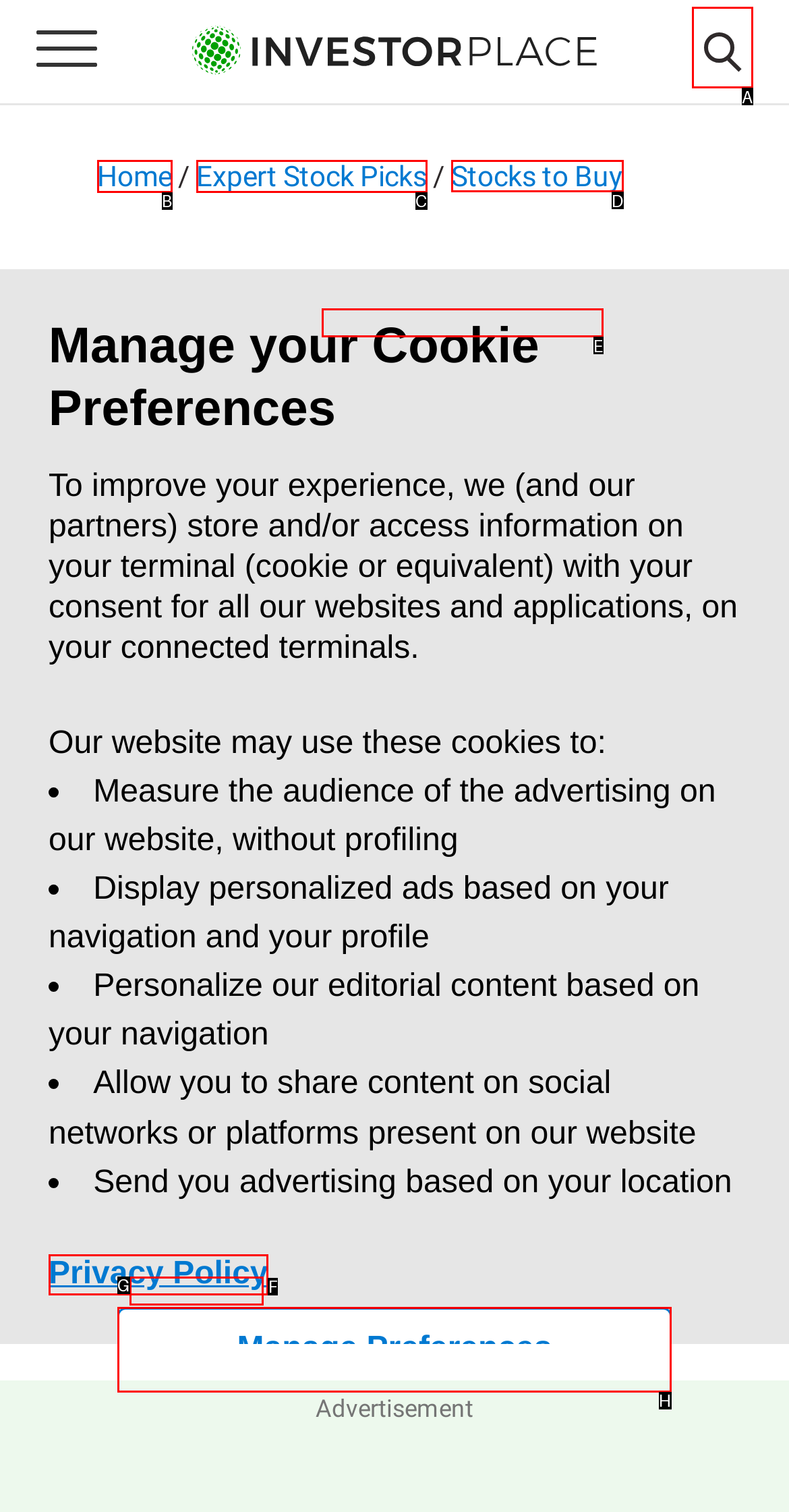To achieve the task: Go to 'Stocks to Buy' page, indicate the letter of the correct choice from the provided options.

D